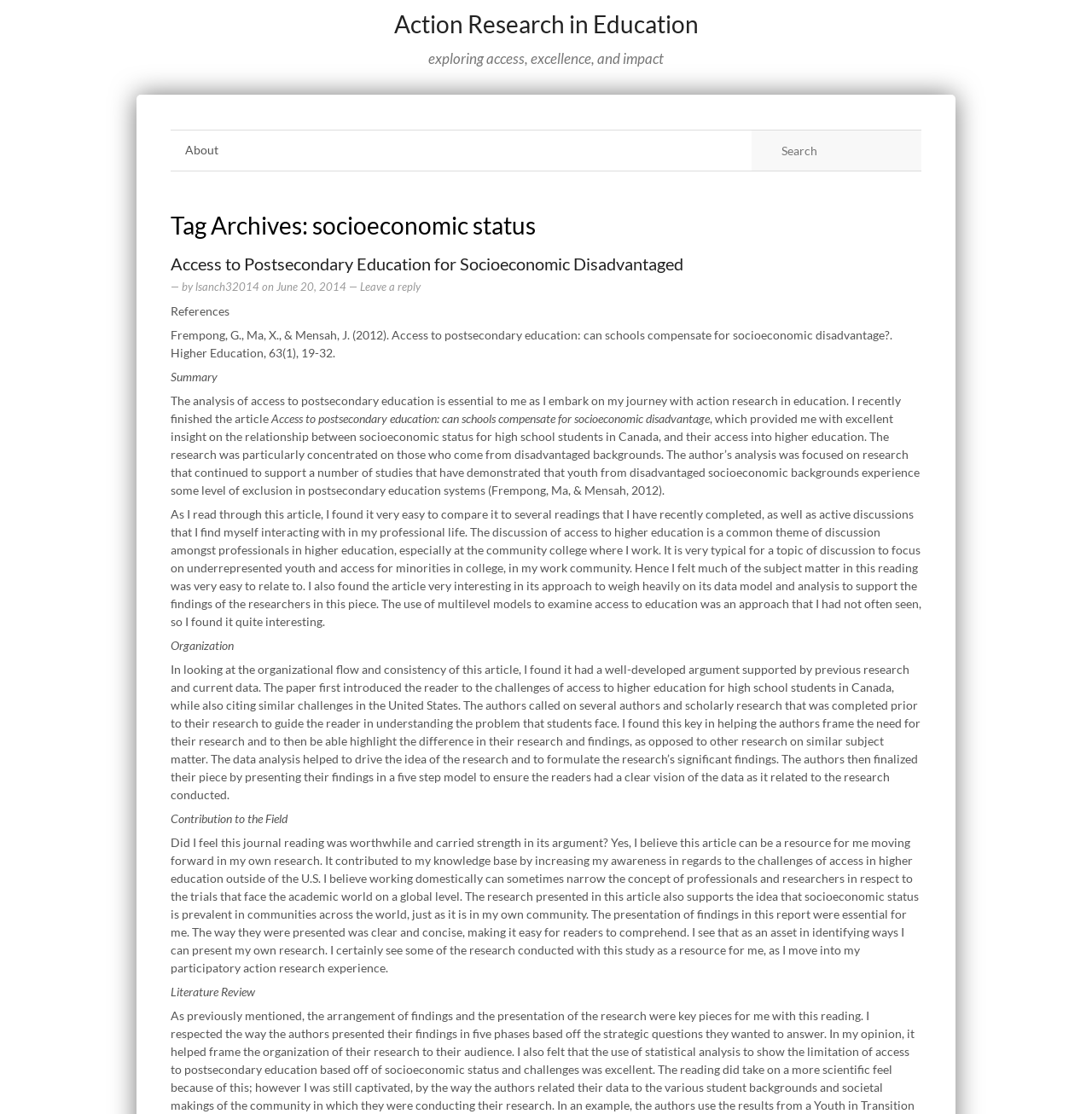Please answer the following question using a single word or phrase: 
Who is the author of the article?

lsanch32014